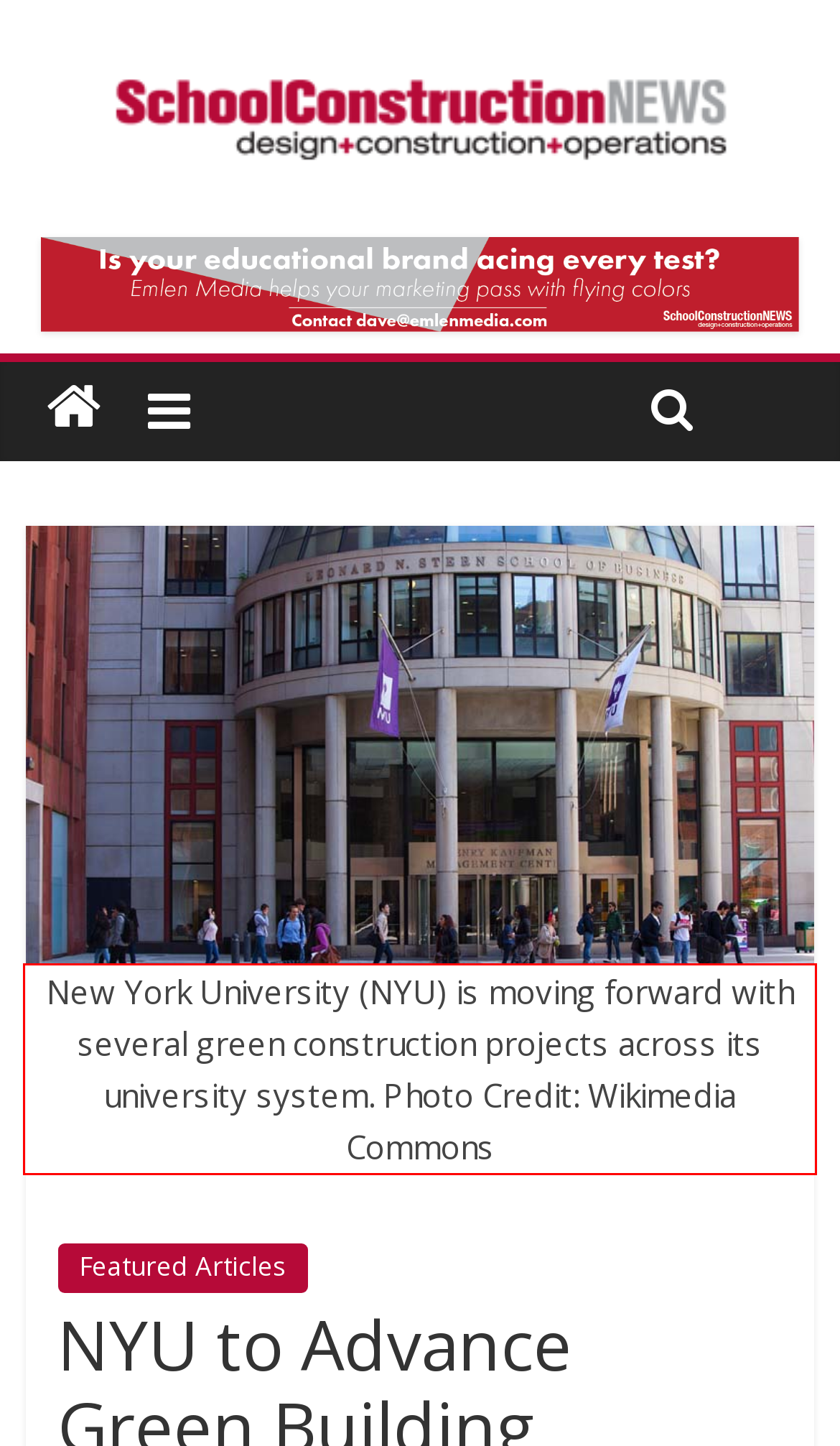Please identify the text within the red rectangular bounding box in the provided webpage screenshot.

New York University (NYU) is moving forward with several green construction projects across its university system. Photo Credit: Wikimedia Commons